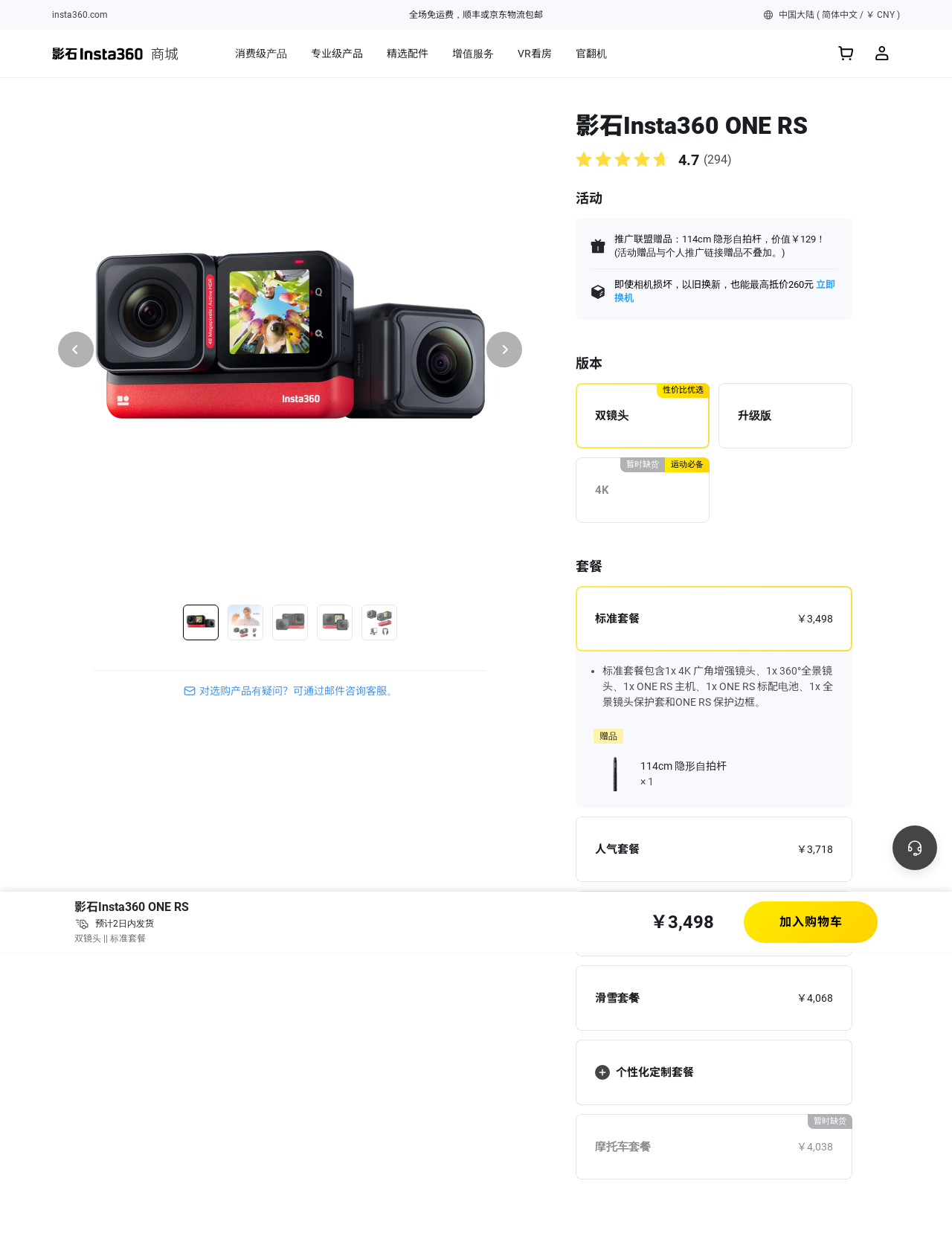What is the gift included in the standard package?
Please craft a detailed and exhaustive response to the question.

The gift included in the standard package can be found in the static text element '114cm 隐形自拍杆' which is located under the '赠品' label and corresponds to the '标准套餐' option.